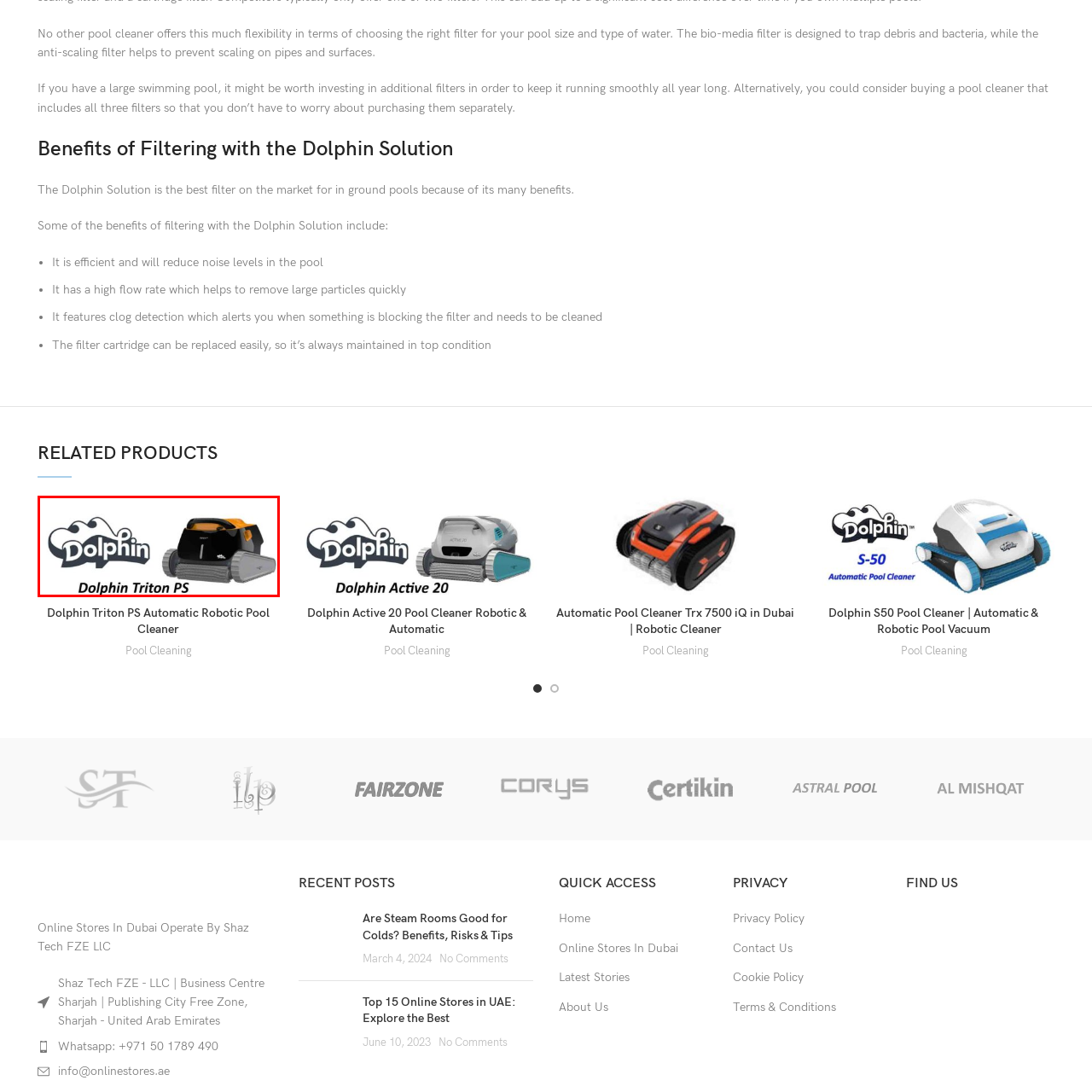Provide a comprehensive description of the image located within the red boundary.

The image showcases the **Dolphin Triton PS**, an advanced robotic pool cleaner designed to efficiently maintain in-ground swimming pools. Emphasizing a modern aesthetic, the cleaner features a sleek black body with distinctive gray tracks and an eye-catching orange accent. Accompanying the image is the Dolphin logo, symbolizing quality and innovation in pool cleaning solutions. The Dolphin Triton PS is renowned for its high efficiency and effectiveness in ensuring pools remain clean, making it a popular choice among pool owners looking for reliable cleaning performance.